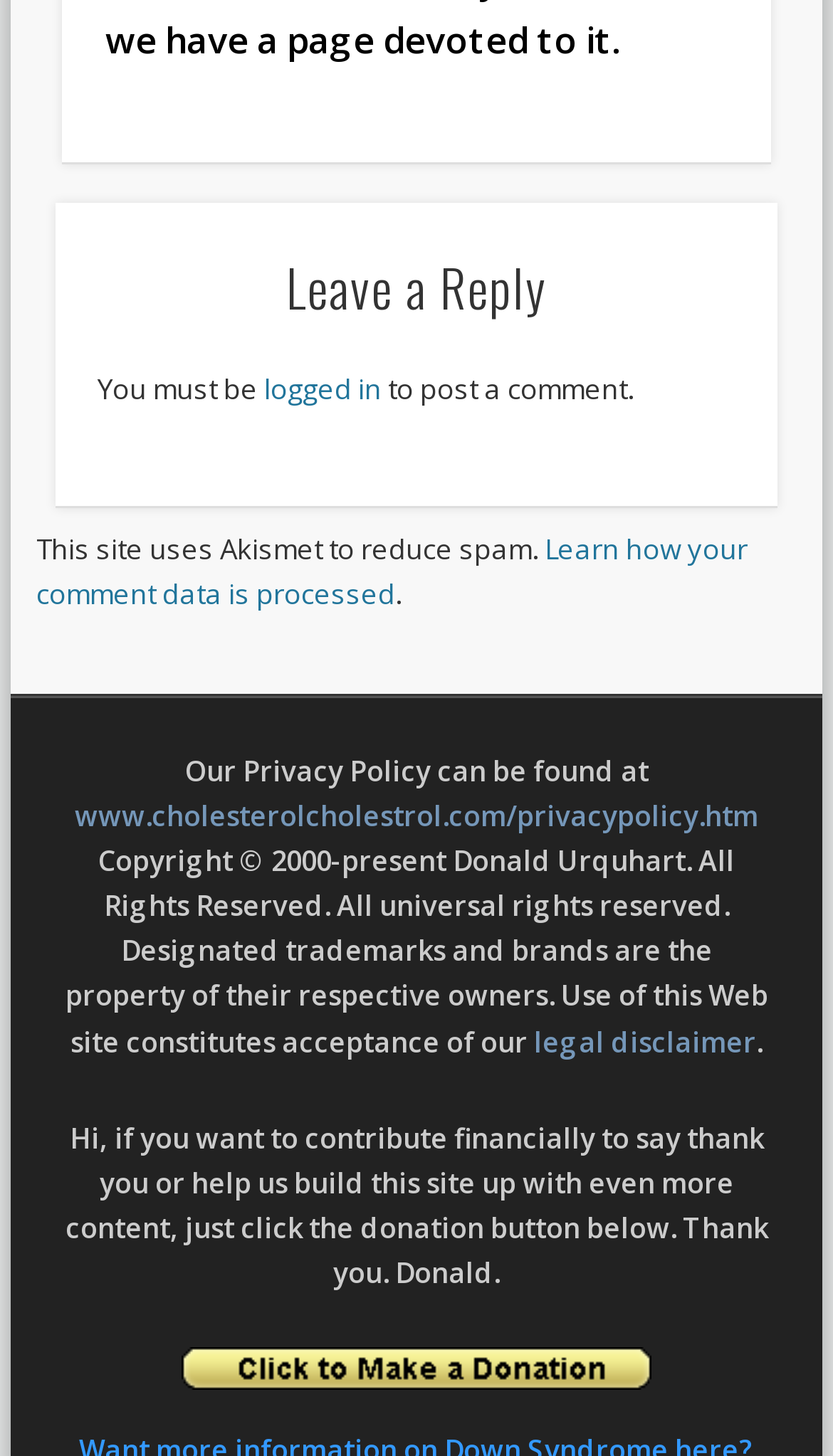What is required to post a comment? Based on the image, give a response in one word or a short phrase.

logged in